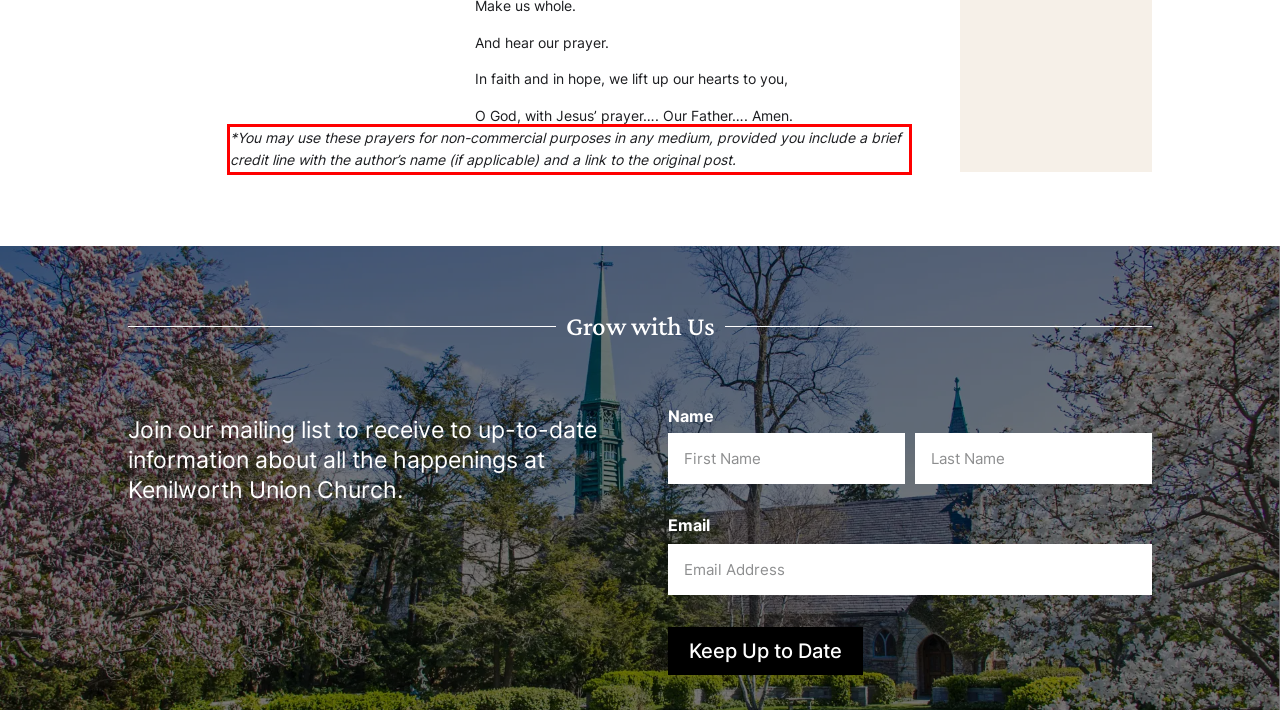Analyze the webpage screenshot and use OCR to recognize the text content in the red bounding box.

*You may use these prayers for non-commercial purposes in any medium, provided you include a brief credit line with the author’s name (if applicable) and a link to the original post.